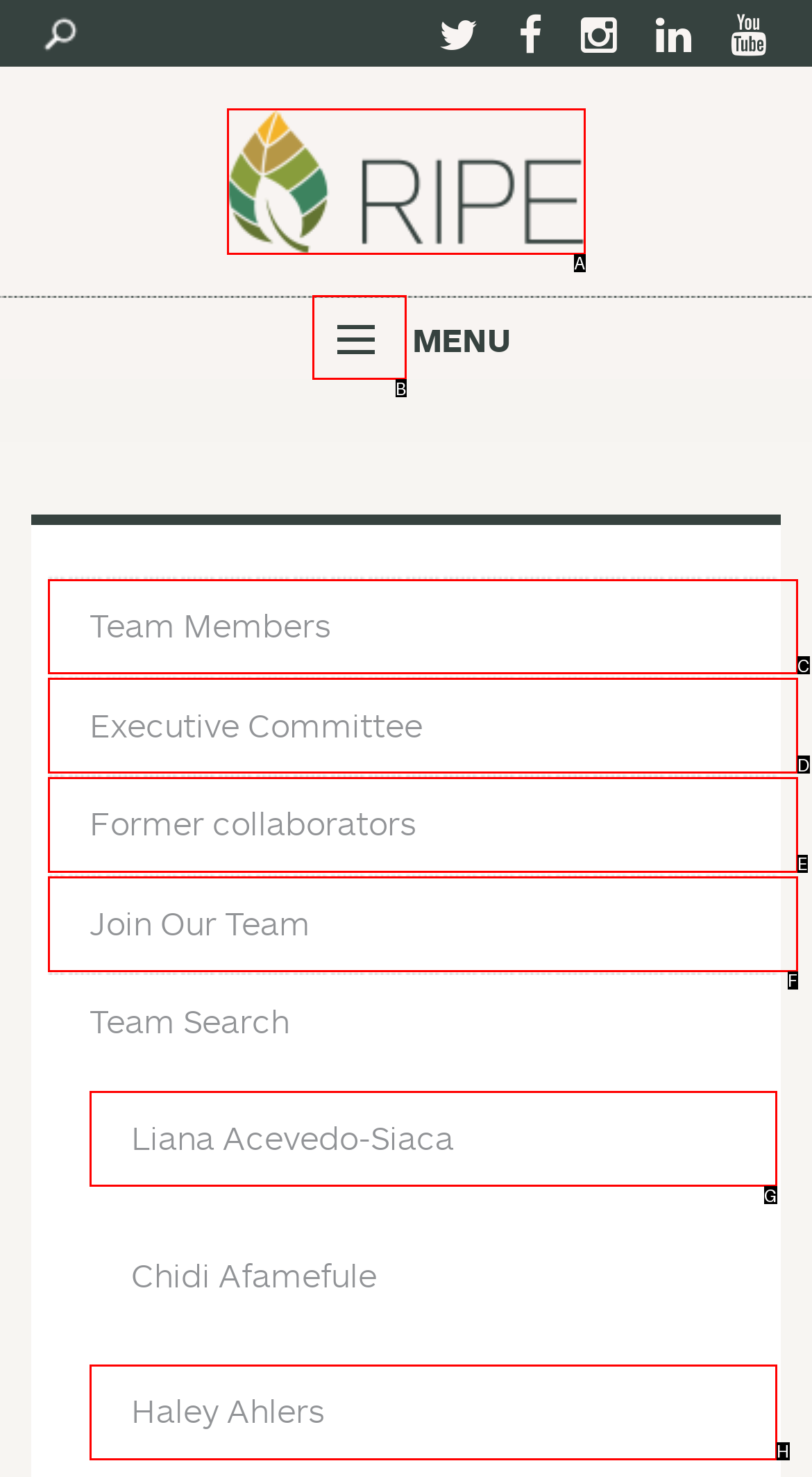Identify the correct UI element to click for this instruction: read the recent post about maximizing efficiency with LIMS software
Respond with the appropriate option's letter from the provided choices directly.

None